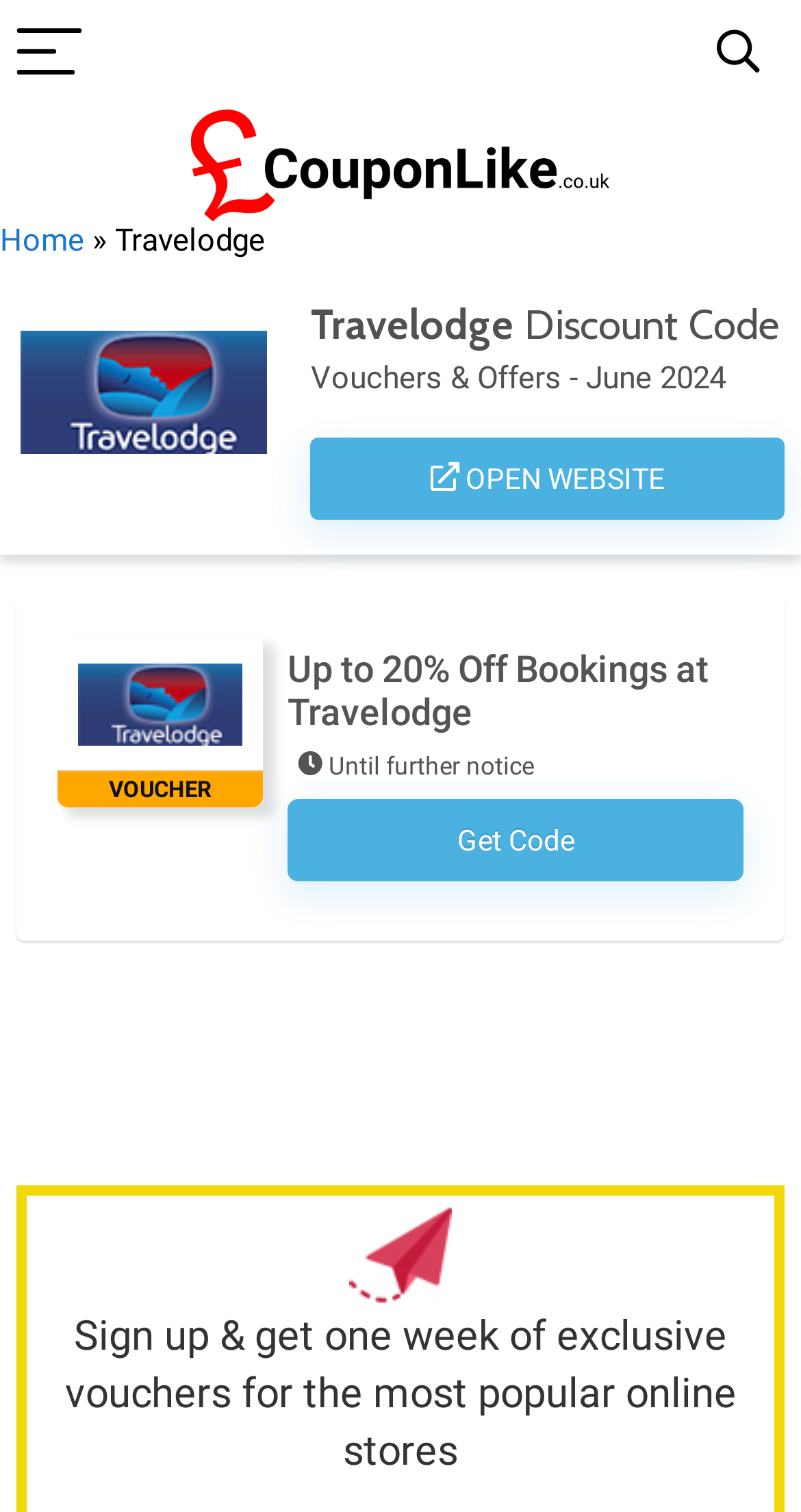Answer this question in one word or a short phrase: What is the logo on the top left corner?

Couponlike logo